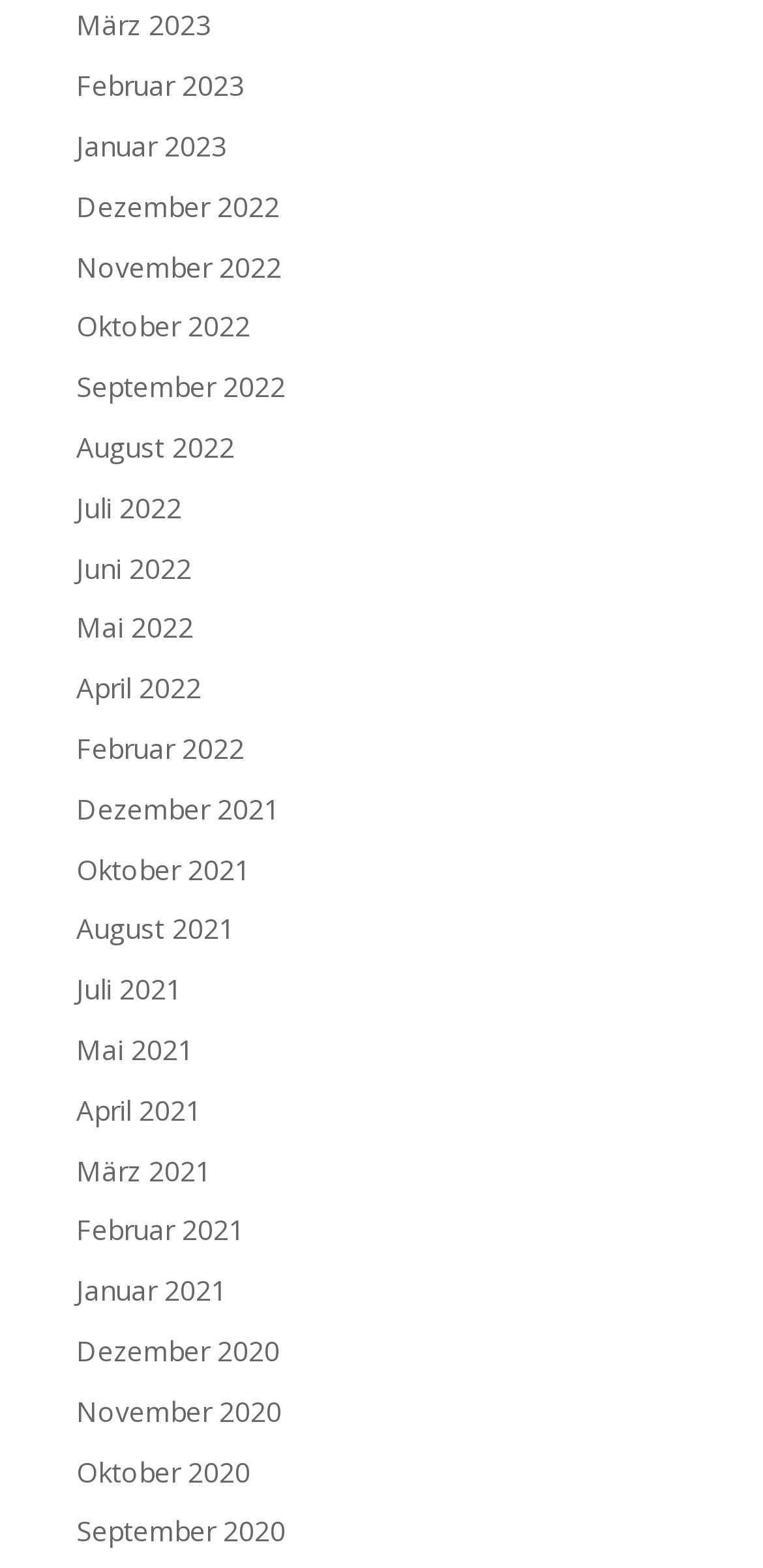Is there a link for the month of June 2023?
Make sure to answer the question with a detailed and comprehensive explanation.

I examined the links on the webpage, which appear to be a list of months. There is no link for the month of June 2023, as the most recent month listed is März 2023.